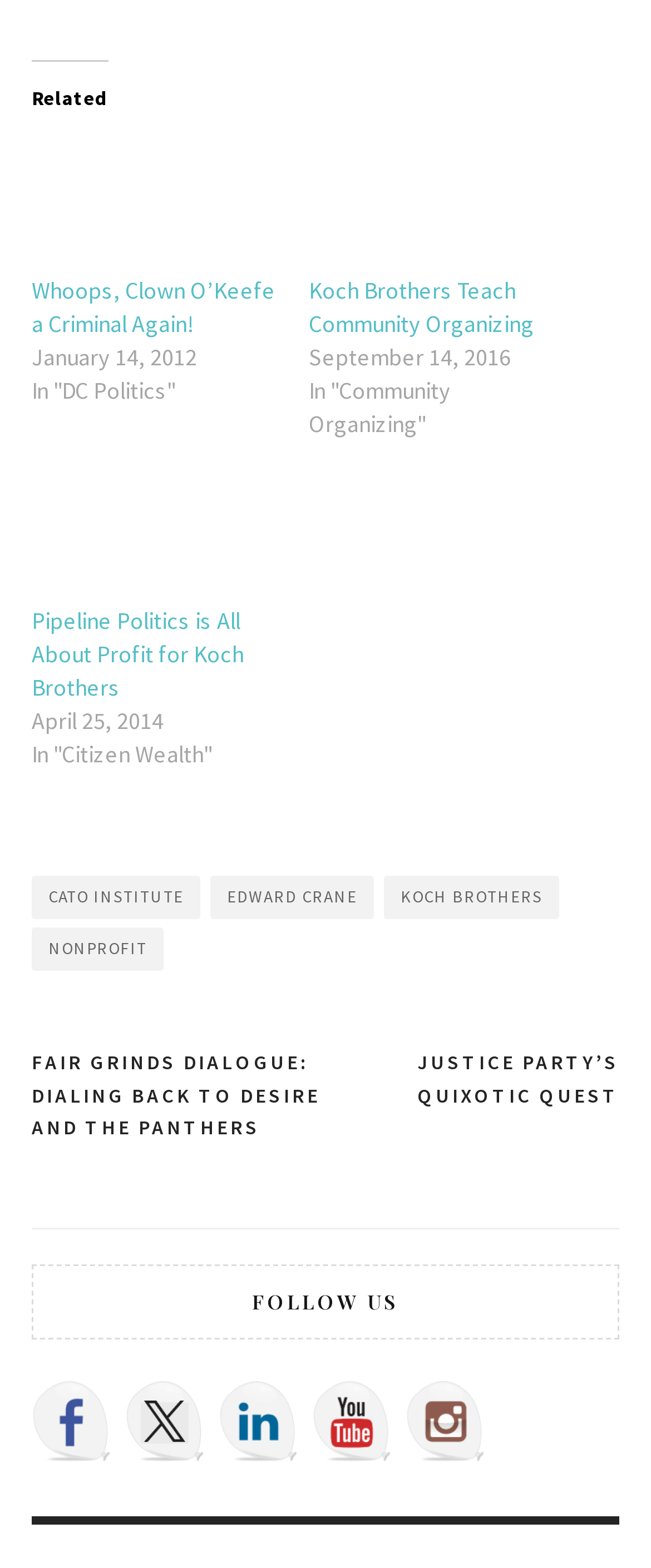Could you indicate the bounding box coordinates of the region to click in order to complete this instruction: "Click on the link 'Whoops, Clown O’Keefe a Criminal Again!'".

[0.049, 0.086, 0.423, 0.175]